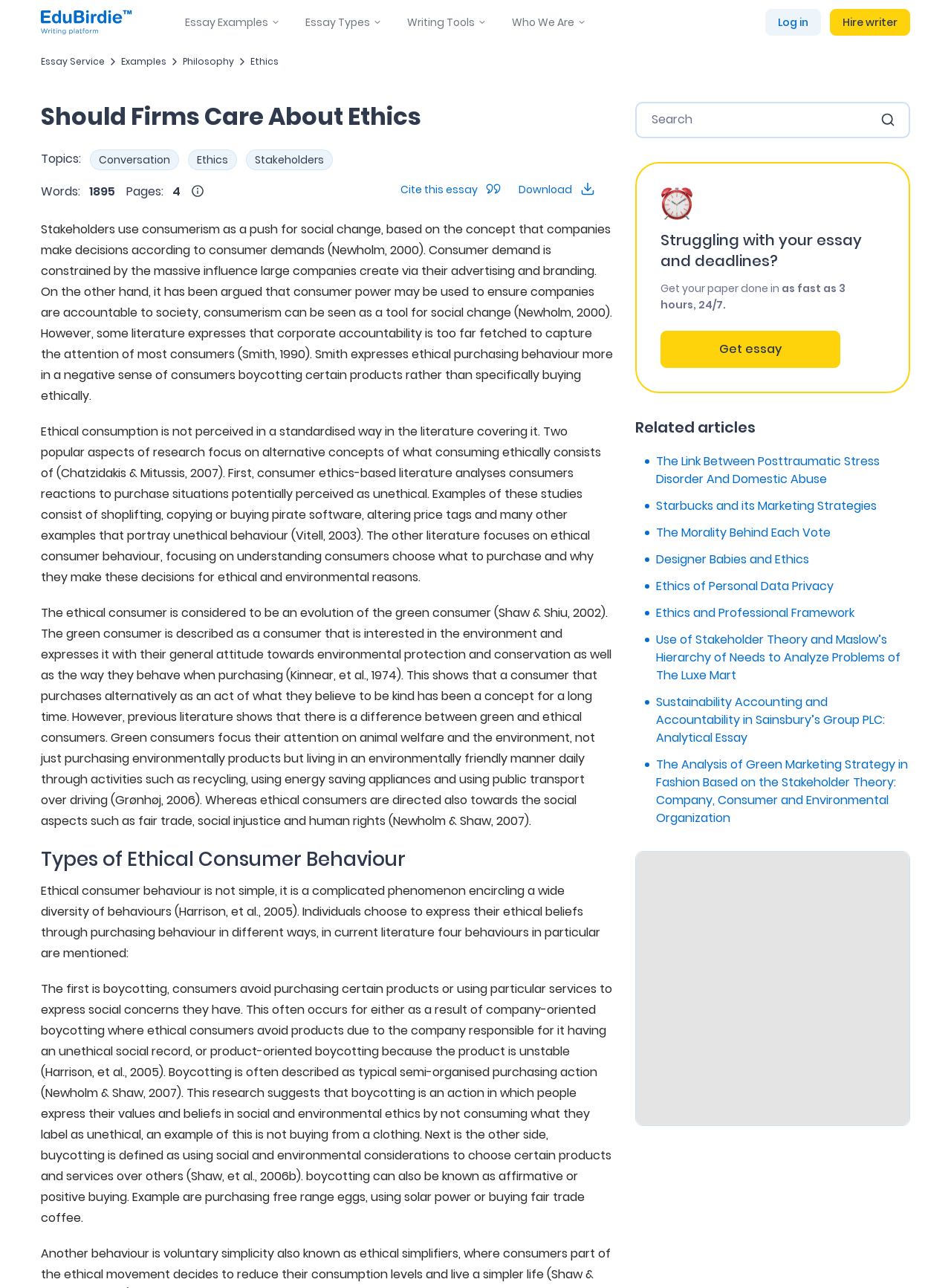What is the topic of the essay?
Answer the question with detailed information derived from the image.

The topic of the essay can be determined by reading the heading 'Should Firms Care About Ethics' and the content of the essay, which discusses the concept of ethics in consumerism and its impact on social change.